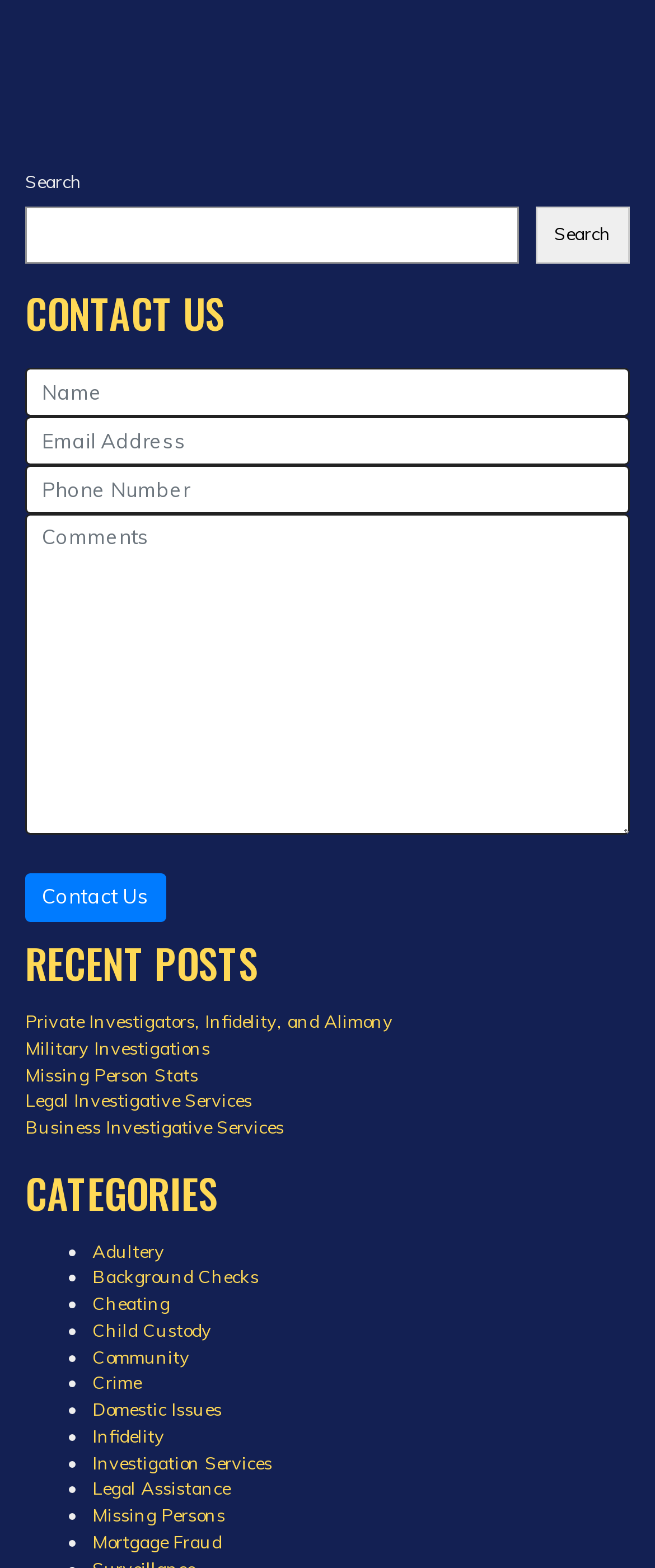Provide a short answer to the following question with just one word or phrase: What type of services are offered by the website?

Investigative services